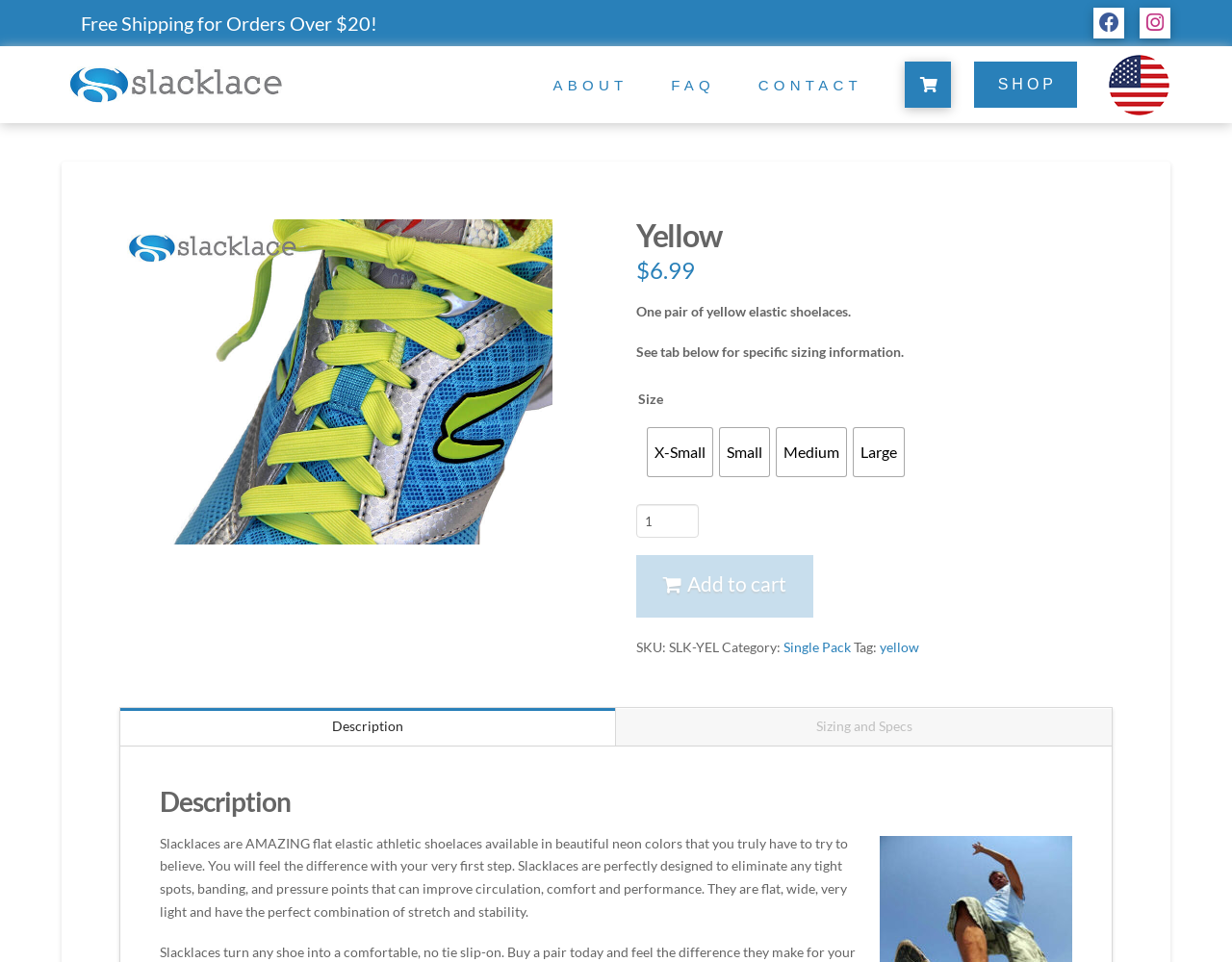What is the minimum quantity of yellow shoelaces that can be ordered?
From the details in the image, answer the question comprehensively.

On the webpage, I found a spinbutton labeled 'Yellow quantity' with a minimum value of 1, indicating that the minimum quantity of yellow shoelaces that can be ordered is 1.